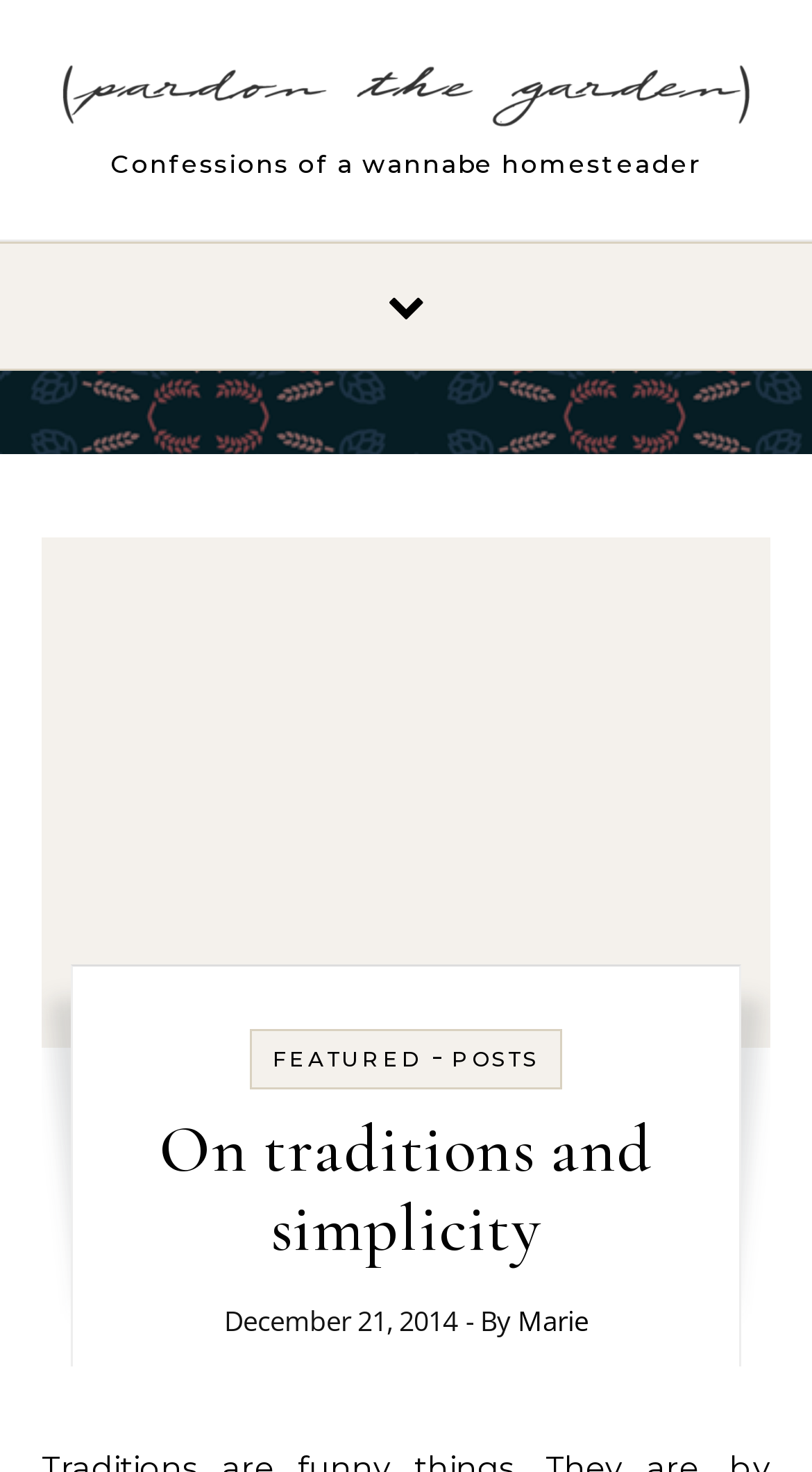Please locate and retrieve the main header text of the webpage.

On traditions and simplicity